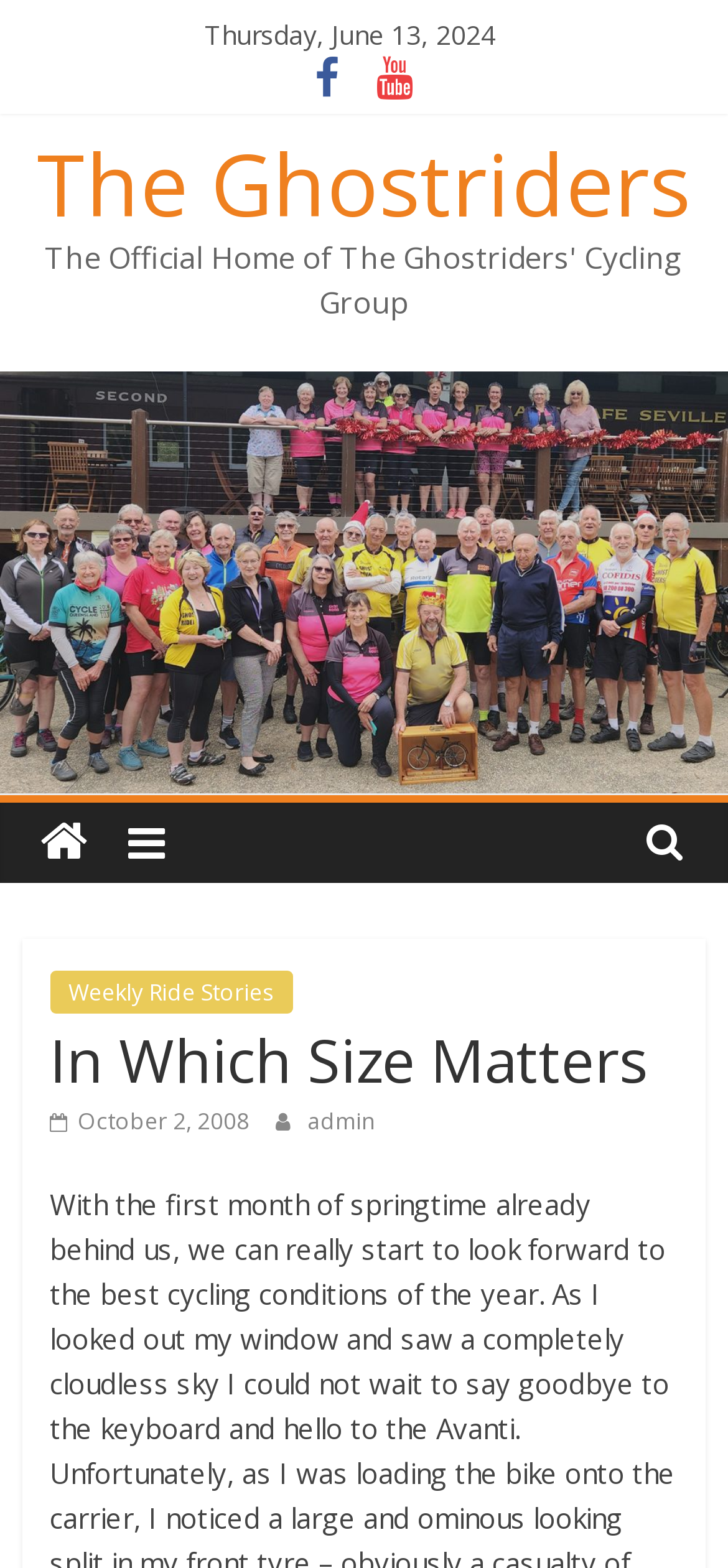Determine the heading of the webpage and extract its text content.

In Which Size Matters